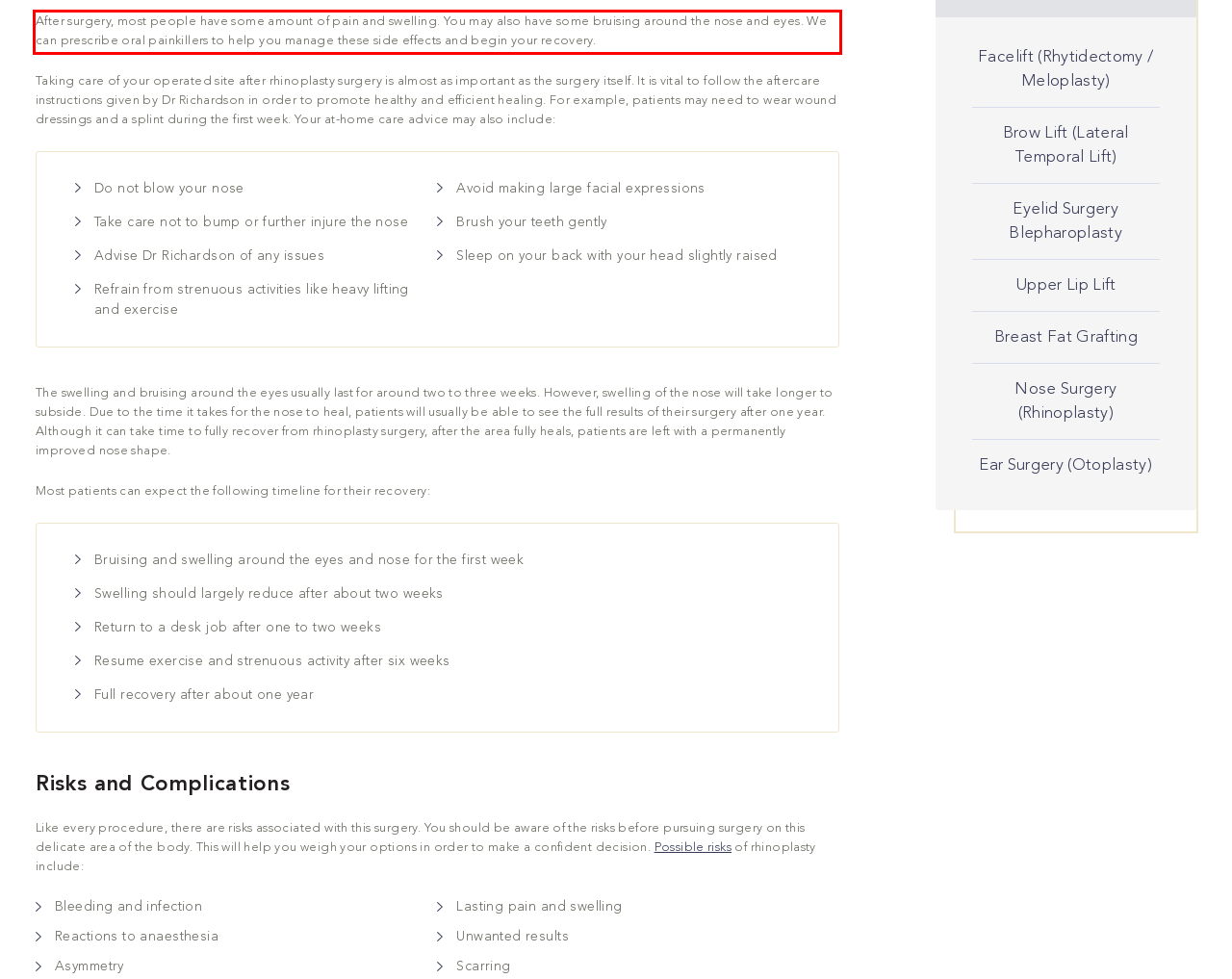Review the screenshot of the webpage and recognize the text inside the red rectangle bounding box. Provide the extracted text content.

After surgery, most people have some amount of pain and swelling. You may also have some bruising around the nose and eyes. We can prescribe oral painkillers to help you manage these side effects and begin your recovery.